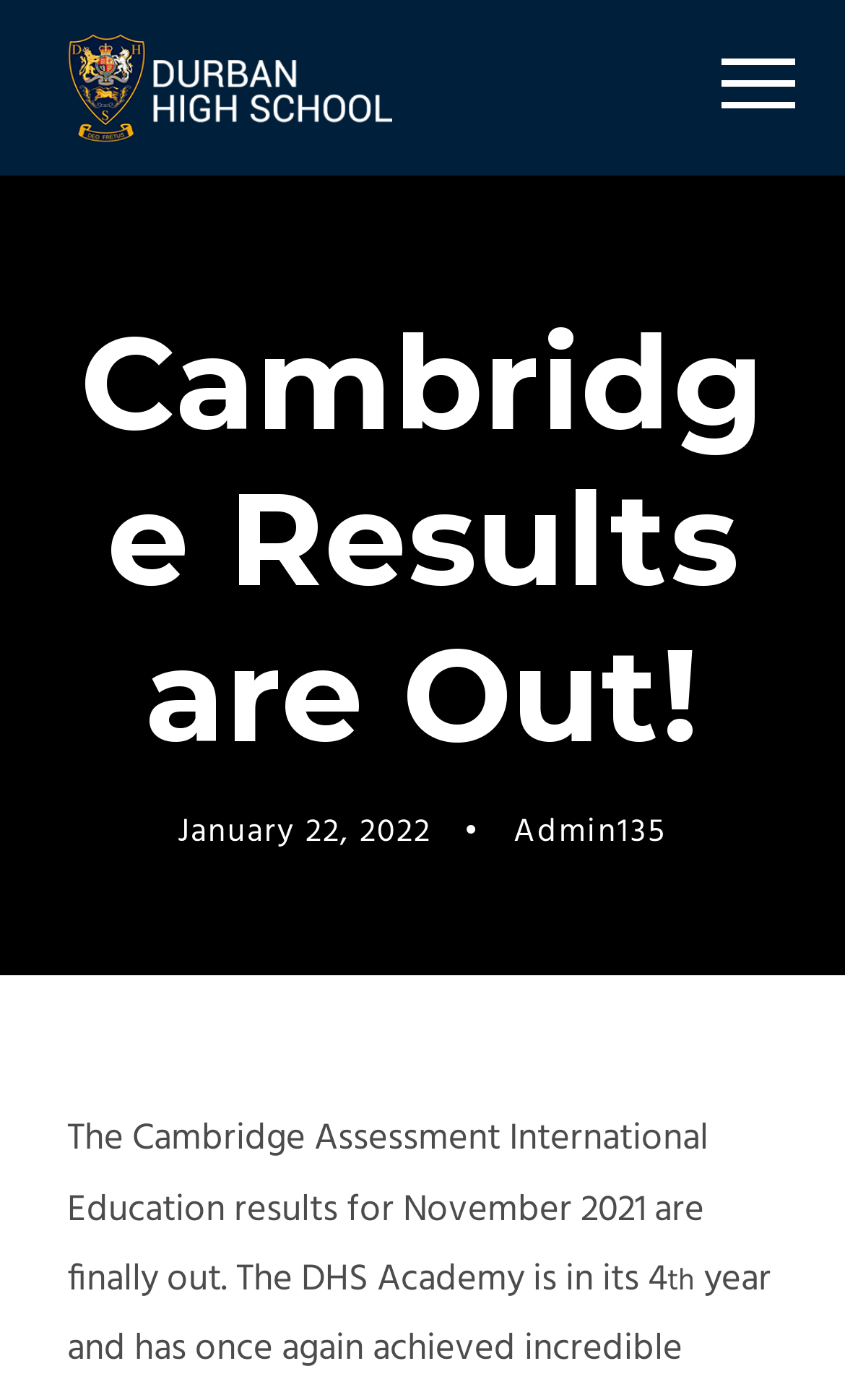Please use the details from the image to answer the following question comprehensively:
What is the topic of the webpage?

I determined the topic of the webpage by analyzing the heading element with the text 'Cambridge Results are Out!' which is located at the coordinates [0.079, 0.218, 0.921, 0.553]. This heading suggests that the webpage is about the Cambridge Assessment International Education results.